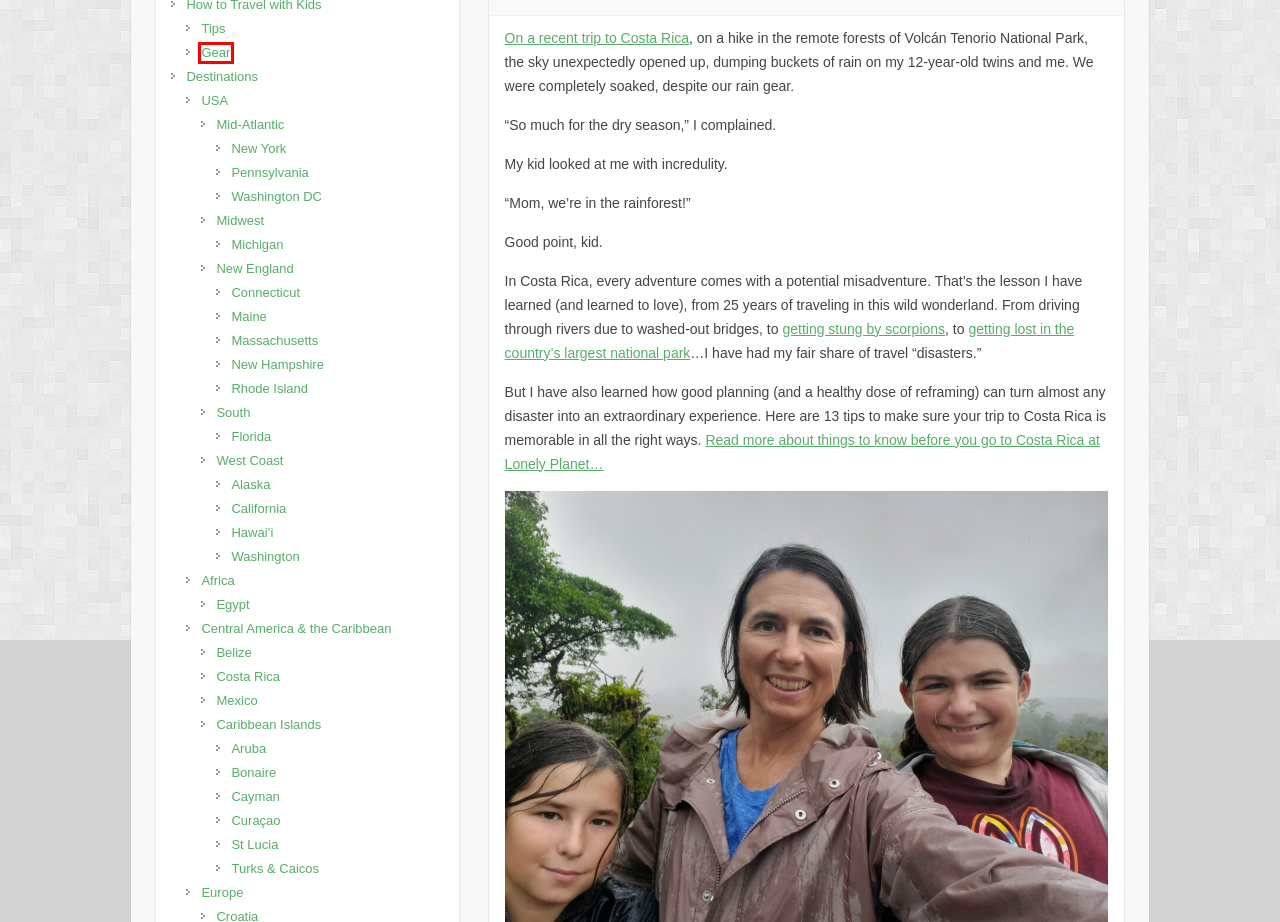You are provided with a screenshot of a webpage that has a red bounding box highlighting a UI element. Choose the most accurate webpage description that matches the new webpage after clicking the highlighted element. Here are your choices:
A. Midwest Archives - Have Twins, Will Travel
B. Egypt Archives - Have Twins, Will Travel
C. cayman Archives - Have Twins, Will Travel
D. Central America & the Caribbean Archives - Have Twins, Will Travel
E. Belize Archives - Have Twins, Will Travel
F. La Amistad International Park
G. Gear Archives - Have Twins, Will Travel
H. Things to know before traveling to Costa Rica - Lonely Planet

G